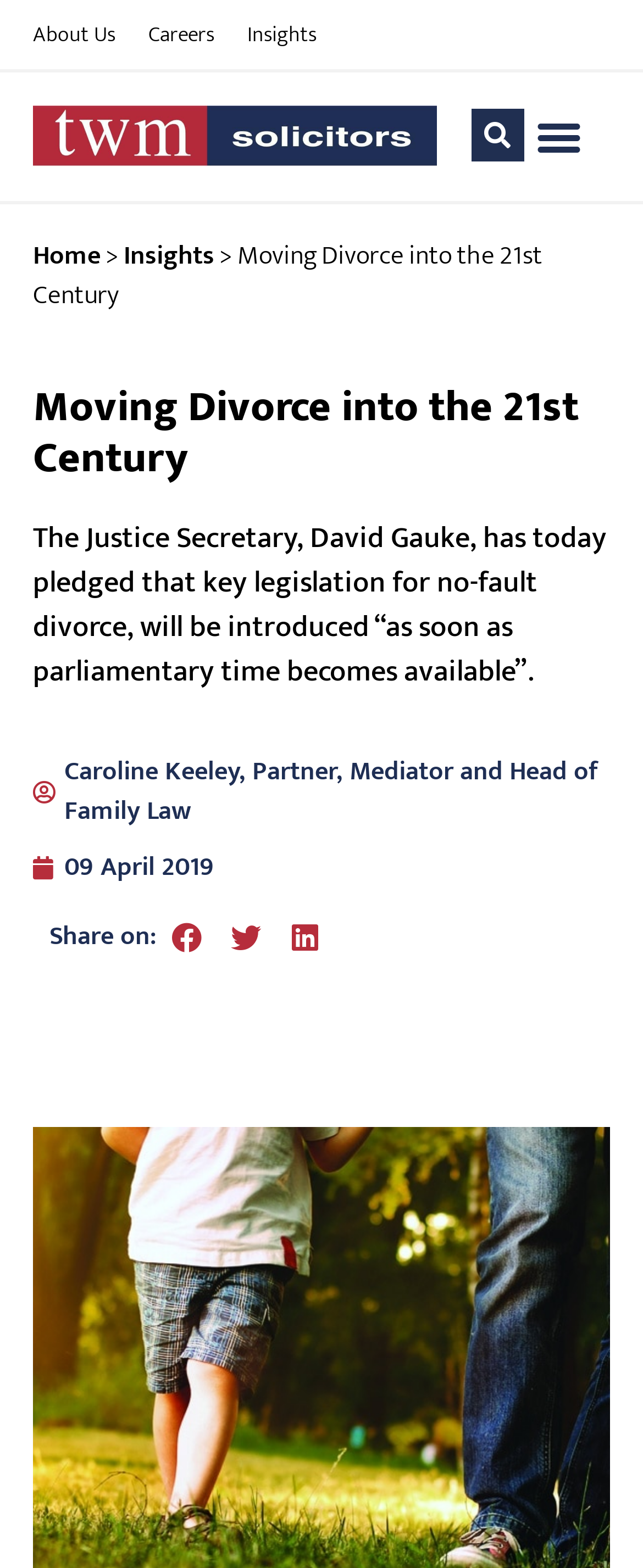Show me the bounding box coordinates of the clickable region to achieve the task as per the instruction: "Toggle the menu".

[0.815, 0.065, 0.923, 0.109]